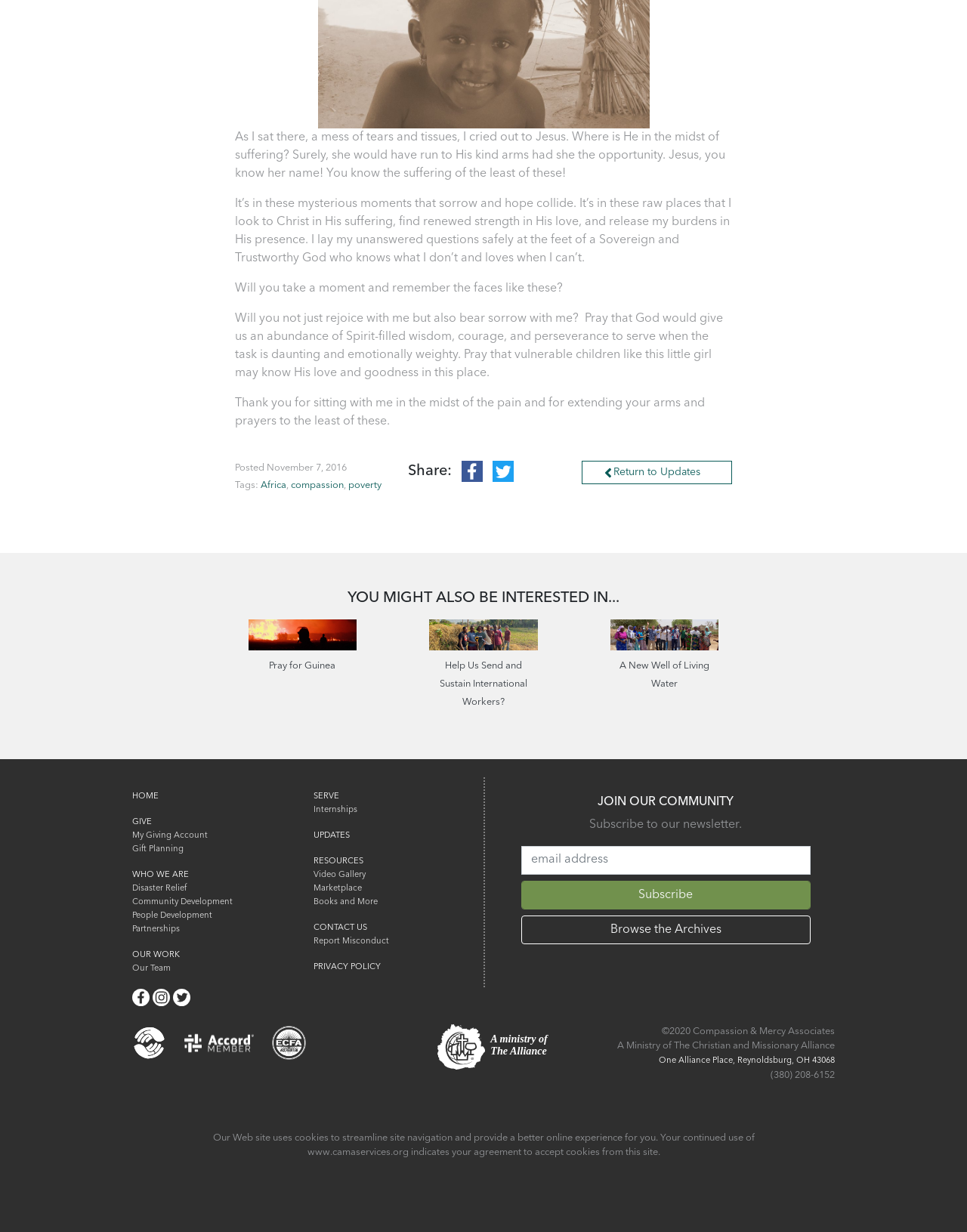Identify the bounding box coordinates for the element that needs to be clicked to fulfill this instruction: "Click the 'Return to Updates' link". Provide the coordinates in the format of four float numbers between 0 and 1: [left, top, right, bottom].

[0.601, 0.374, 0.757, 0.393]